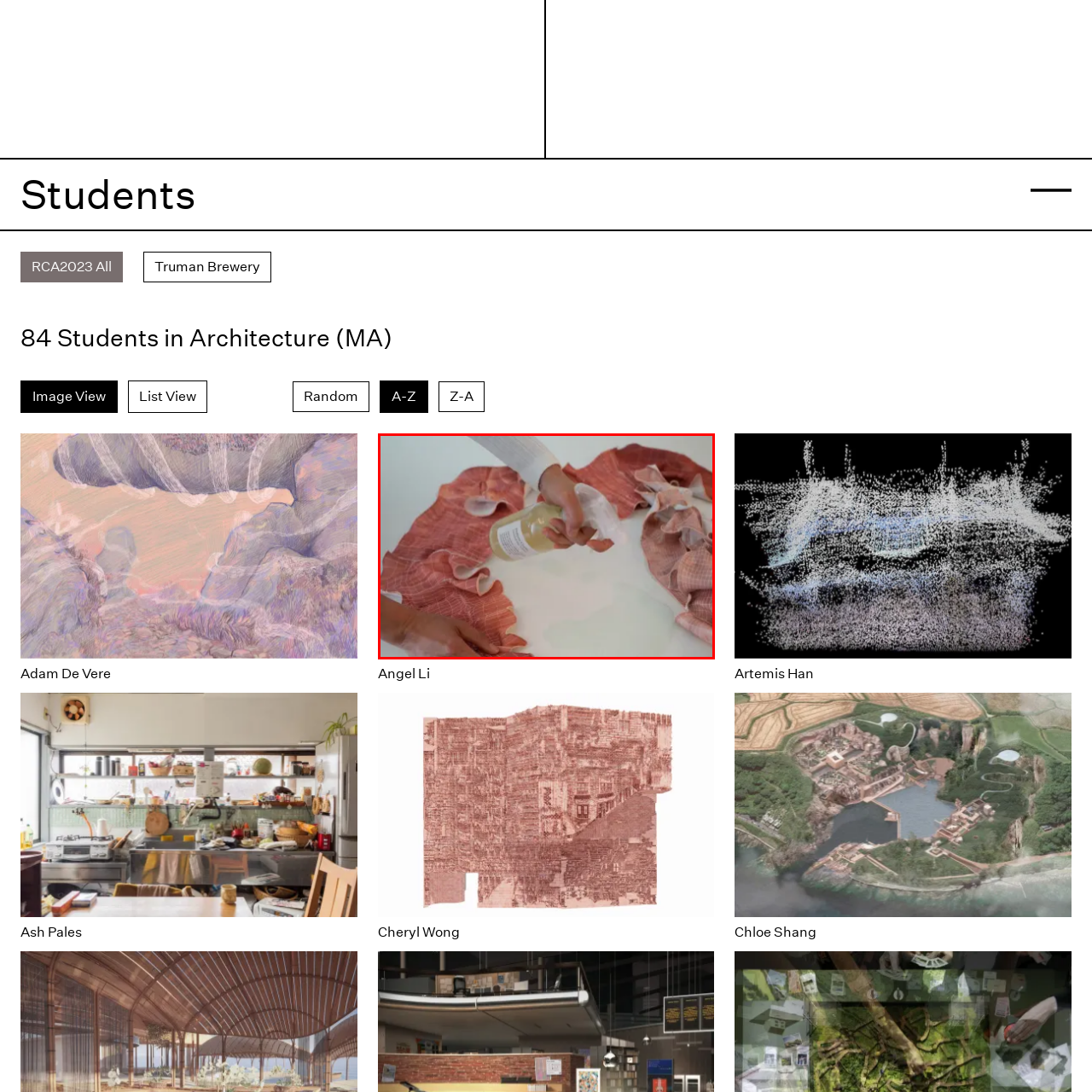Look closely at the image within the red bounding box, What is the background of the image? Respond with a single word or short phrase.

minimalistic